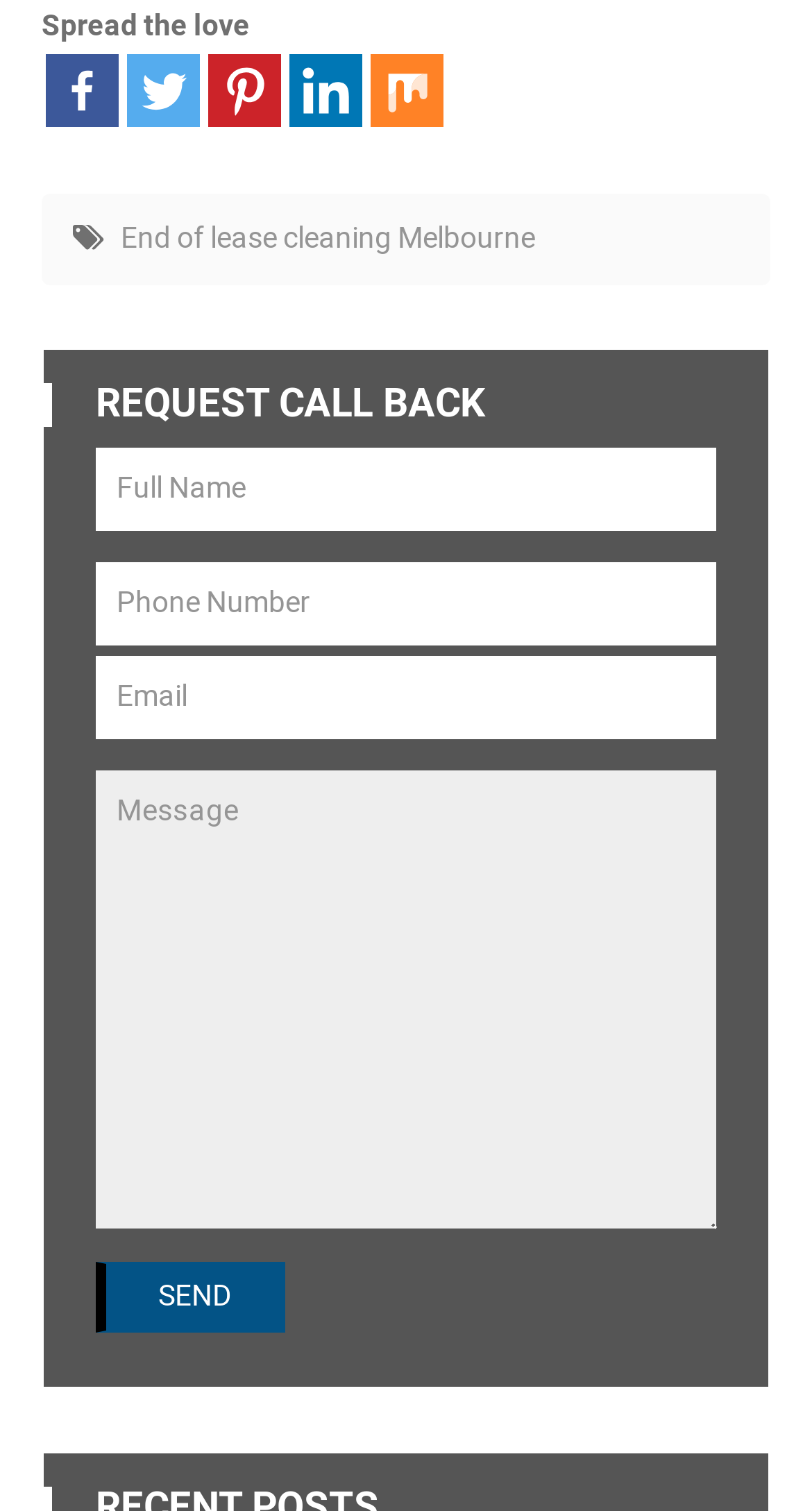Provide the bounding box coordinates for the UI element that is described as: "End of lease cleaning Melbourne".

[0.149, 0.147, 0.659, 0.17]